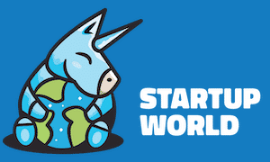Summarize the image with a detailed caption.

An eye-catching logo for "Startup World" features a playful cartoon design of a unicorn sitting cozily around a globe. The unicorn, characterized by its vibrant blue hue, embodies innovation and creativity, making it an ideal mascot for the startup ecosystem. The bold white text "STARTUP WORLD" alongside the illustration emphasizes a global focus on emerging technologies and entrepreneurship, set against a lively blue background that conveys energy and optimism in the business landscape. This logo symbolizes a community that nurtures innovative ideas and promotes fairer hiring processes, aligning with contemporary trends in recruitment and technology.